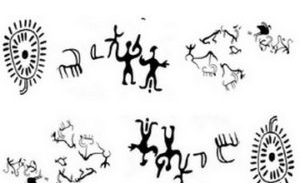Give a detailed account of the elements present in the image.

The image captures an intriguing collection of ancient cave paintings, believed to be thousands of years old. Displayed in stark black and white, these drawings depict various human figures engaged in dynamic poses alongside abstract symbols and animals. The imagery suggests a rich narrative, hinting at the complex social and spiritual lives of early civilizations. 

Central to the artwork are stylized human figures, which may represent rituals or social gatherings, surrounded by representations of animals, potentially indicating the importance of hunting or pastoral life in these communities. The circular and radiating designs on the left, resembling sun motifs, could point to spiritual or cosmological beliefs that were significant in ancient cultures.

This particular artwork serves as a critical link to understanding our ancestors' perspectives, illustrating how they communicated their experiences, beliefs, and interactions with their environment. The Gegham Mountains, where these paintings are found, have played an essential role in Armenian heritage, inviting further exploration into the depths of ancient knowledge and artistic expression.